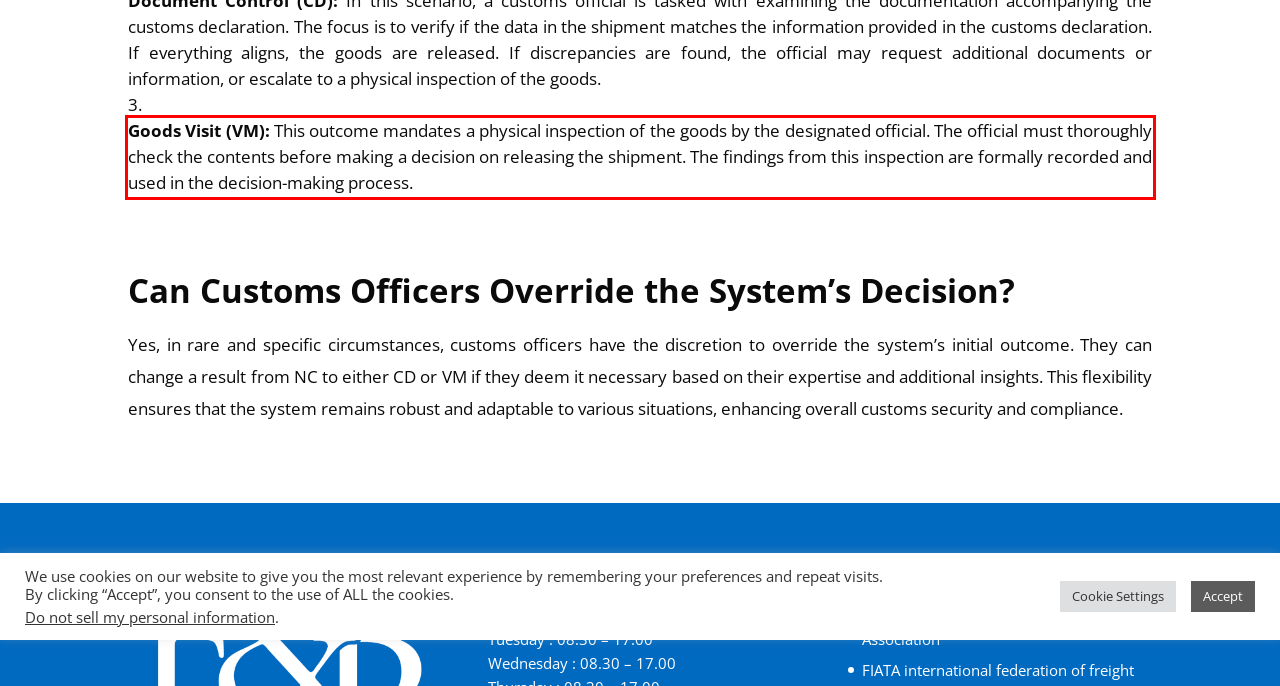You are presented with a webpage screenshot featuring a red bounding box. Perform OCR on the text inside the red bounding box and extract the content.

Goods Visit (VM): This outcome mandates a physical inspection of the goods by the designated official. The official must thoroughly check the contents before making a decision on releasing the shipment. The findings from this inspection are formally recorded and used in the decision-making process.